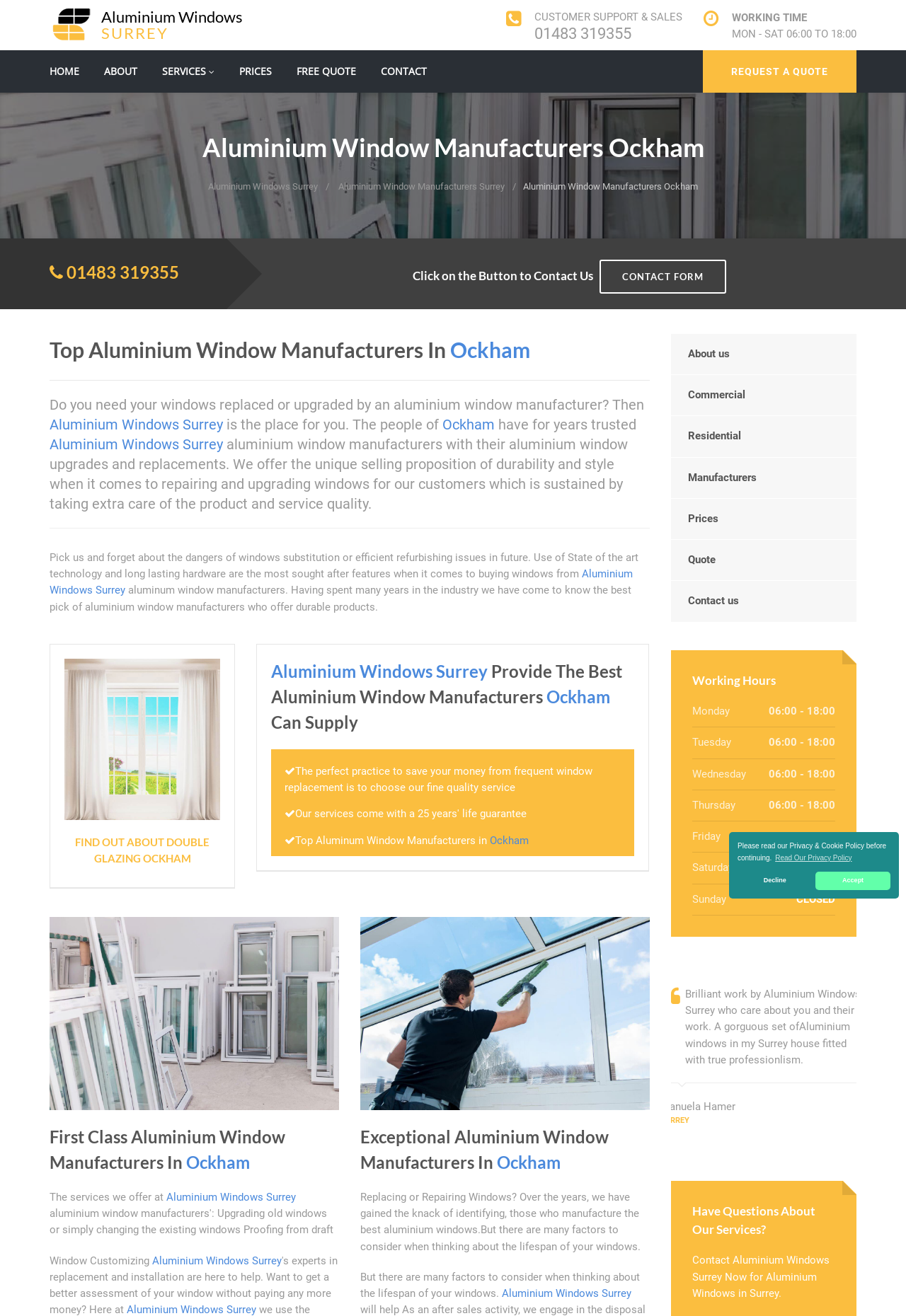Provide a one-word or one-phrase answer to the question:
What is the phone number for customer support?

01483 319355